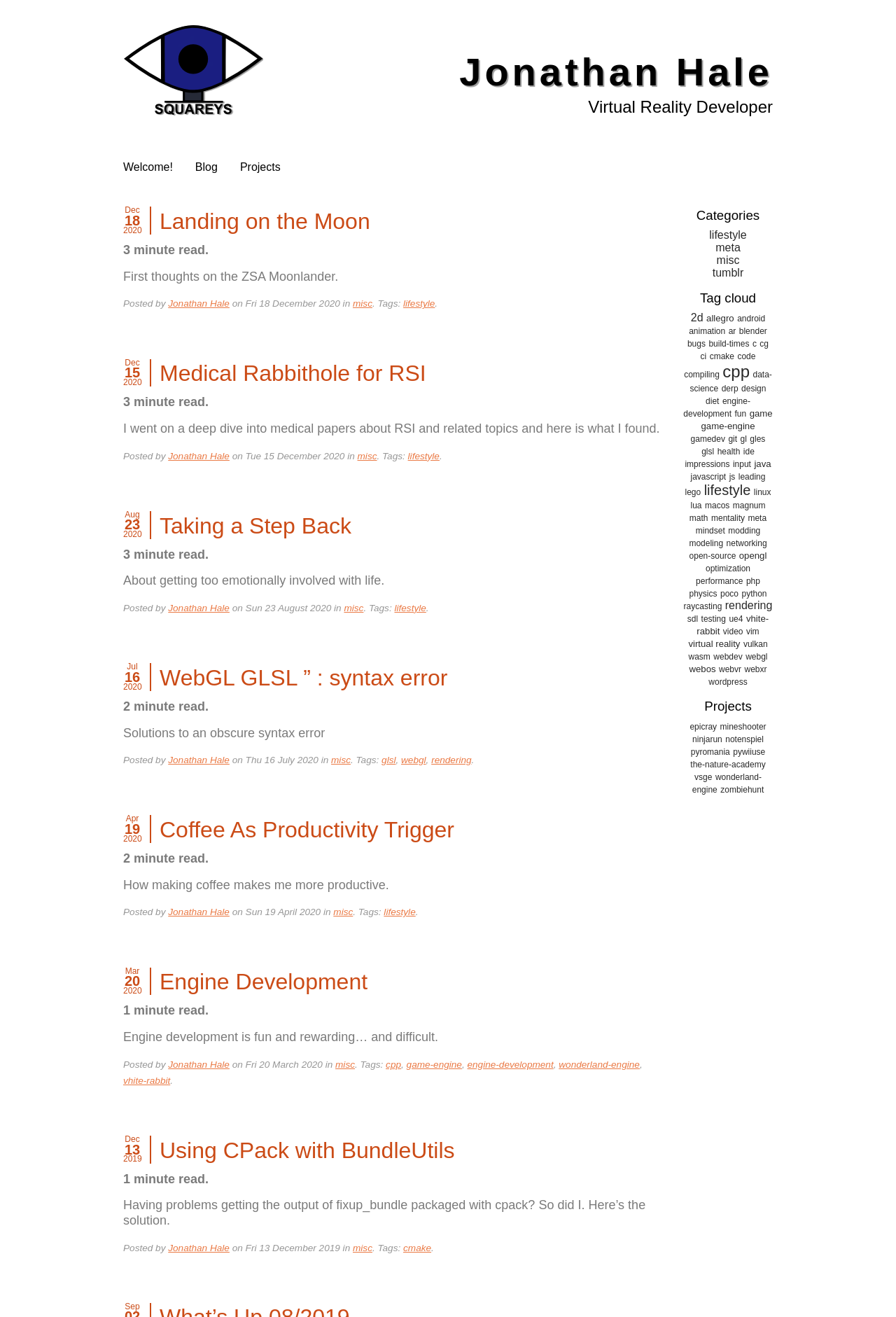What is the name of the blog's author?
Please look at the screenshot and answer using one word or phrase.

Jonathan Hale